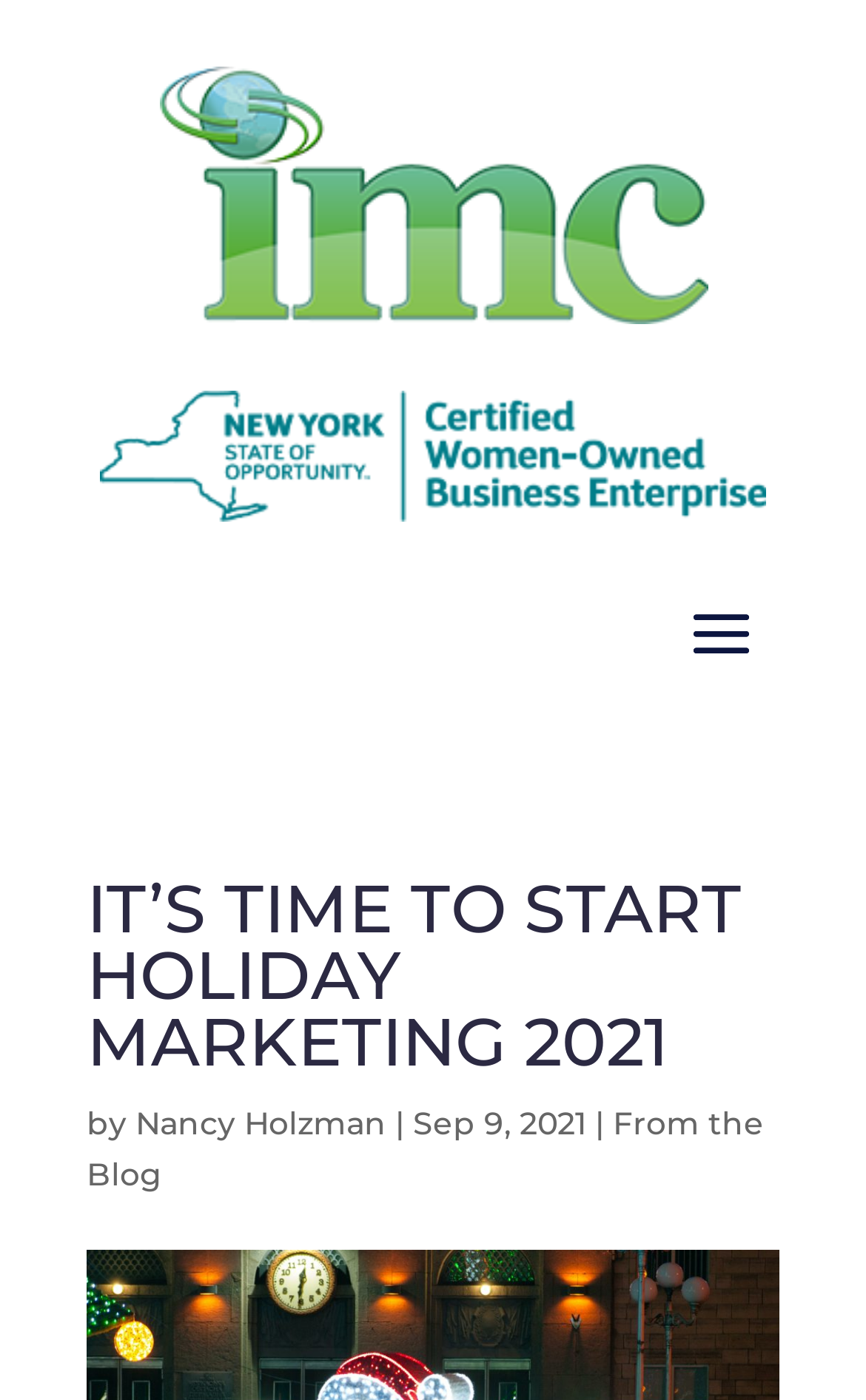Provide the bounding box coordinates for the UI element that is described by this text: "Nancy Holzman". The coordinates should be in the form of four float numbers between 0 and 1: [left, top, right, bottom].

[0.156, 0.787, 0.446, 0.816]